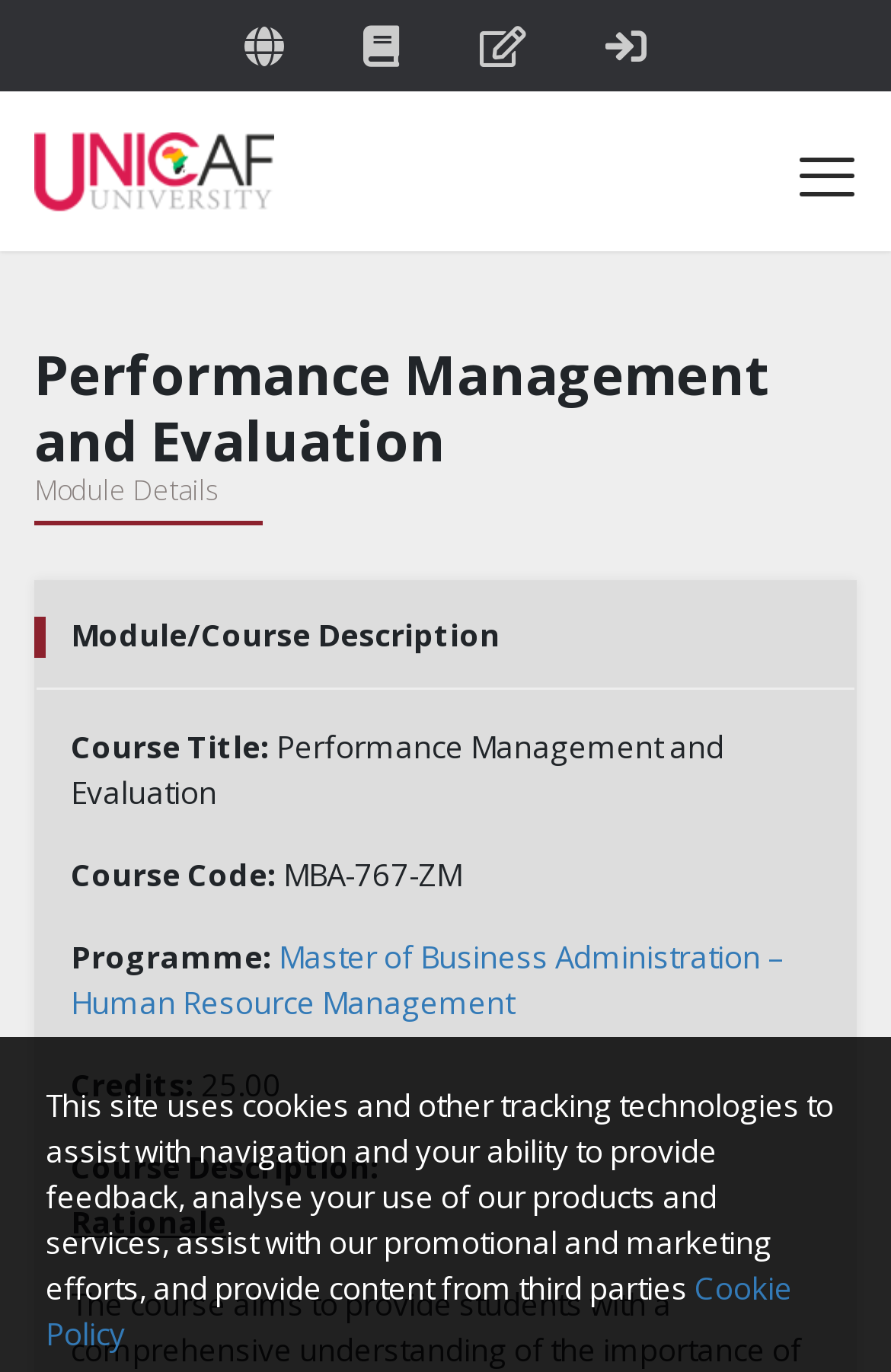Answer the question below with a single word or a brief phrase: 
What is the course title?

Performance Management and Evaluation